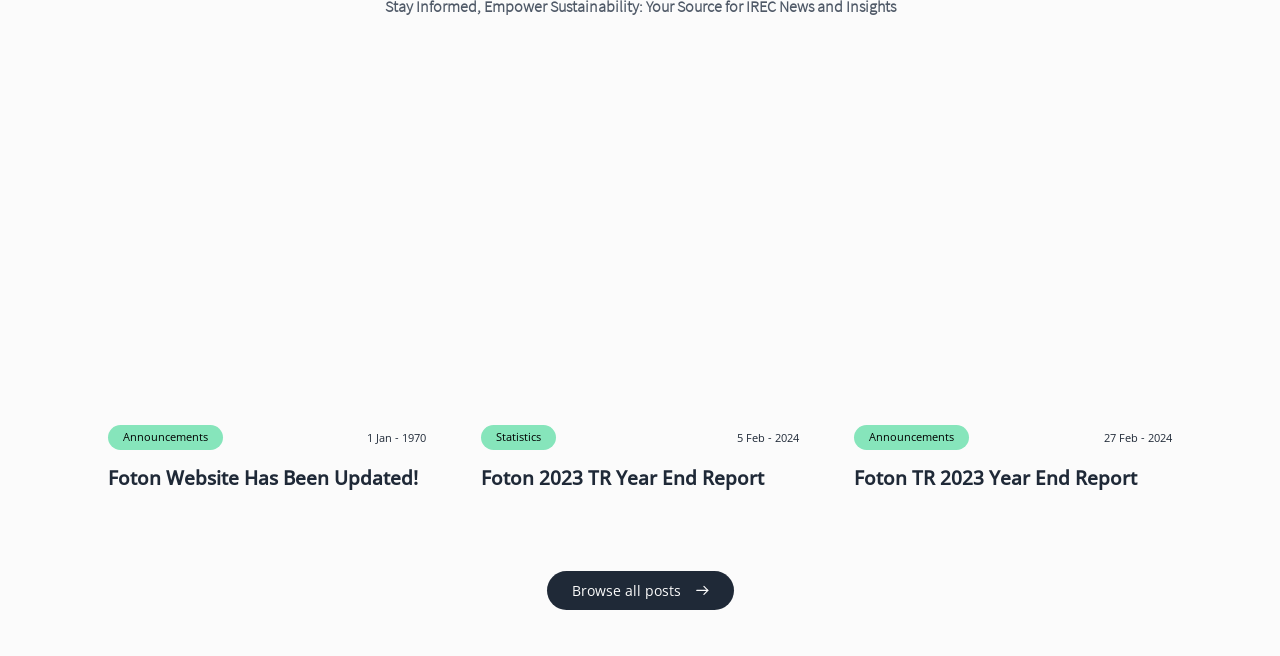Identify the bounding box coordinates of the specific part of the webpage to click to complete this instruction: "Browse all posts".

[0.446, 0.885, 0.532, 0.914]